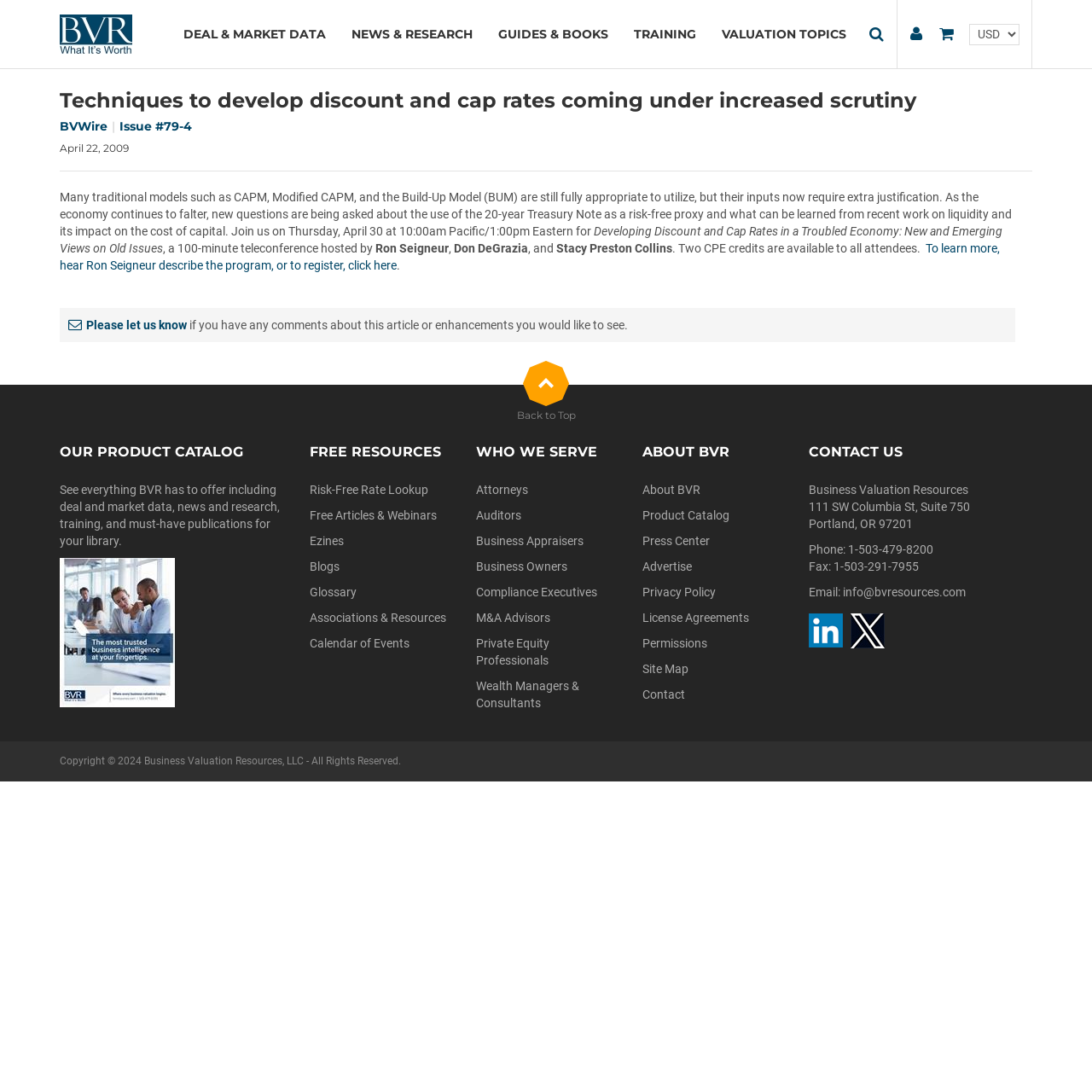Please identify the bounding box coordinates of the area I need to click to accomplish the following instruction: "Search for something".

None